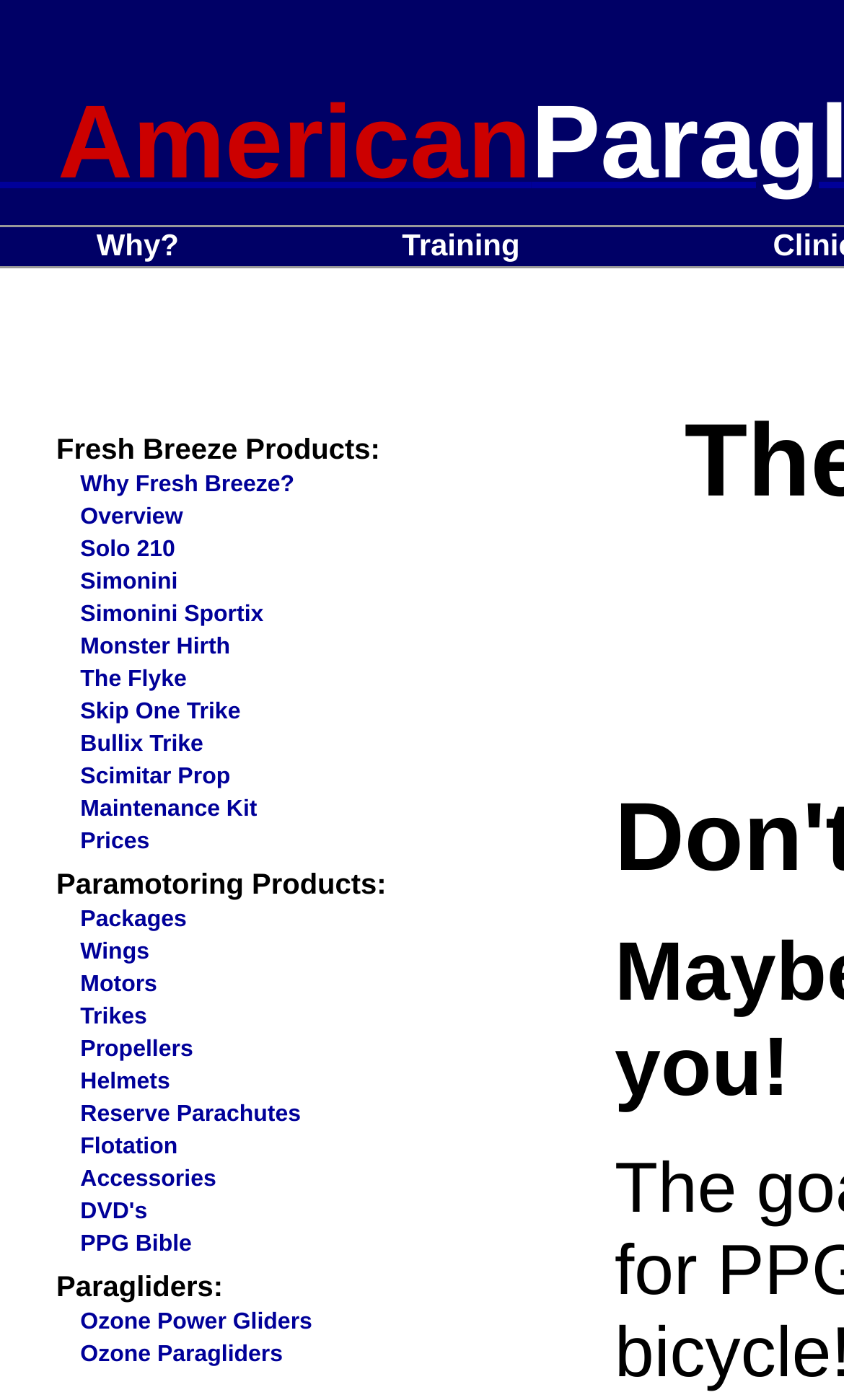Identify the coordinates of the bounding box for the element that must be clicked to accomplish the instruction: "Click on Why?".

[0.114, 0.162, 0.212, 0.187]